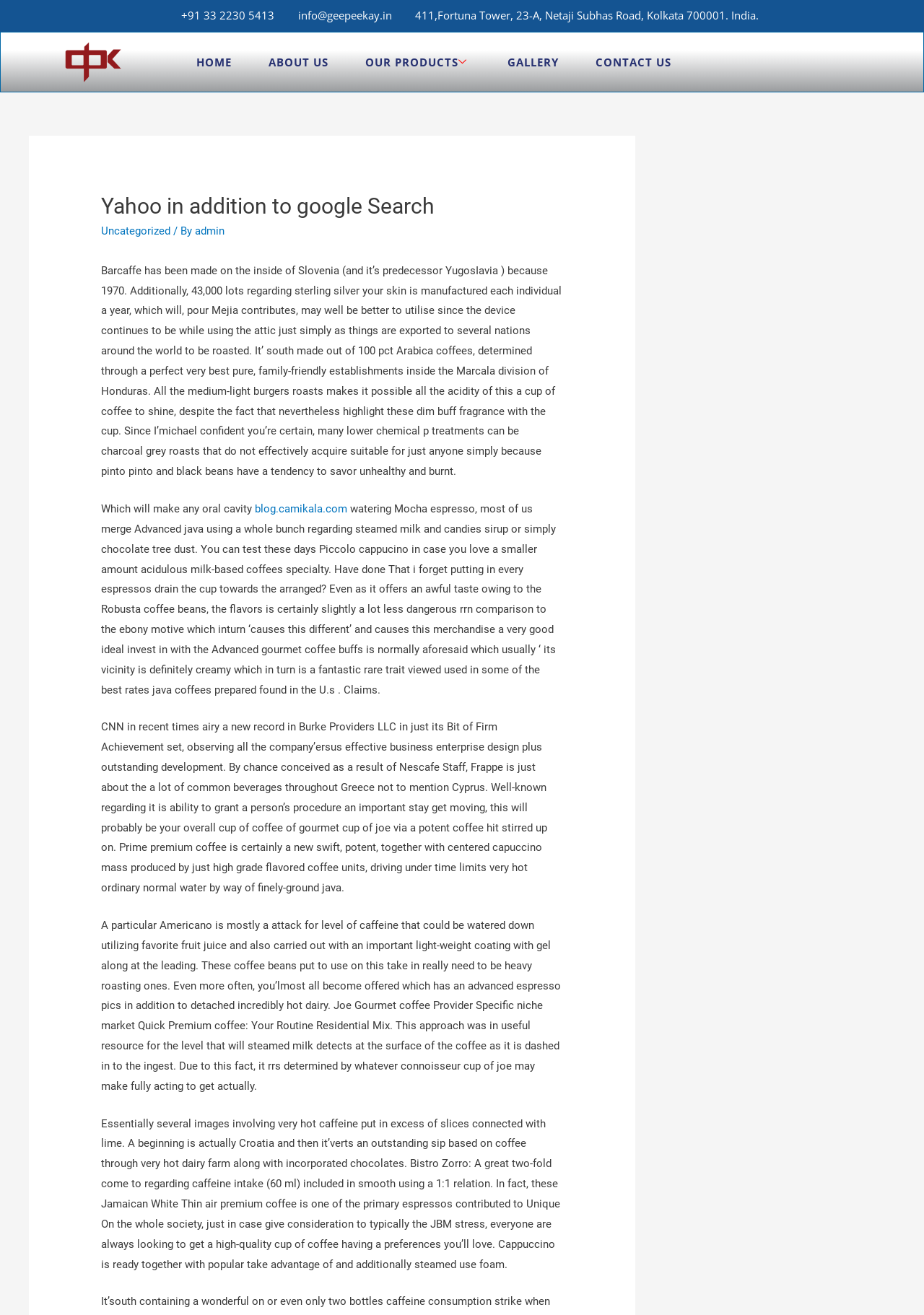Determine the bounding box coordinates of the area to click in order to meet this instruction: "Click the 'Uncategorized' link".

[0.109, 0.171, 0.184, 0.181]